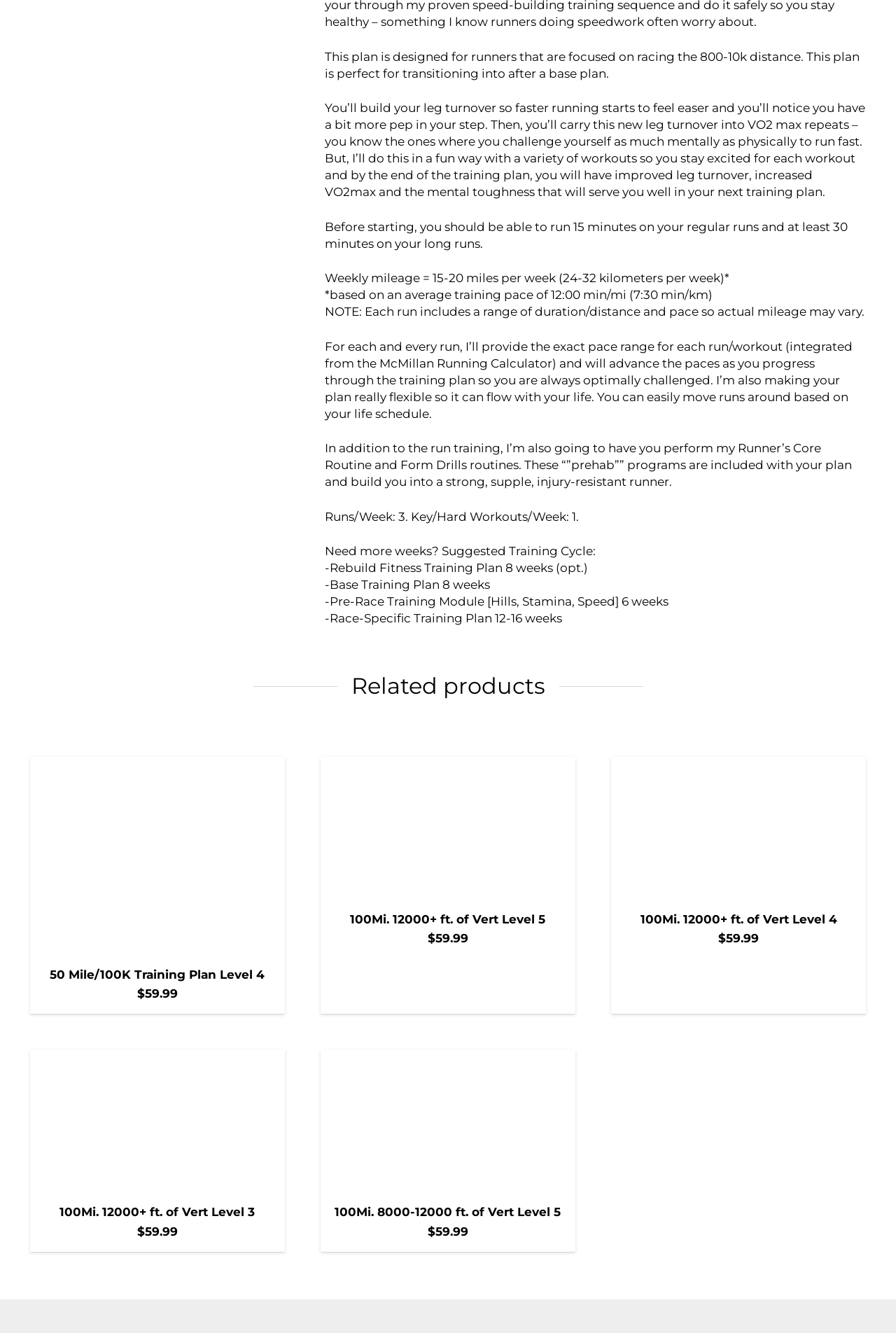Predict the bounding box coordinates for the UI element described as: "Add to cart". The coordinates should be four float numbers between 0 and 1, presented as [left, top, right, bottom].

[0.033, 0.917, 0.318, 0.939]